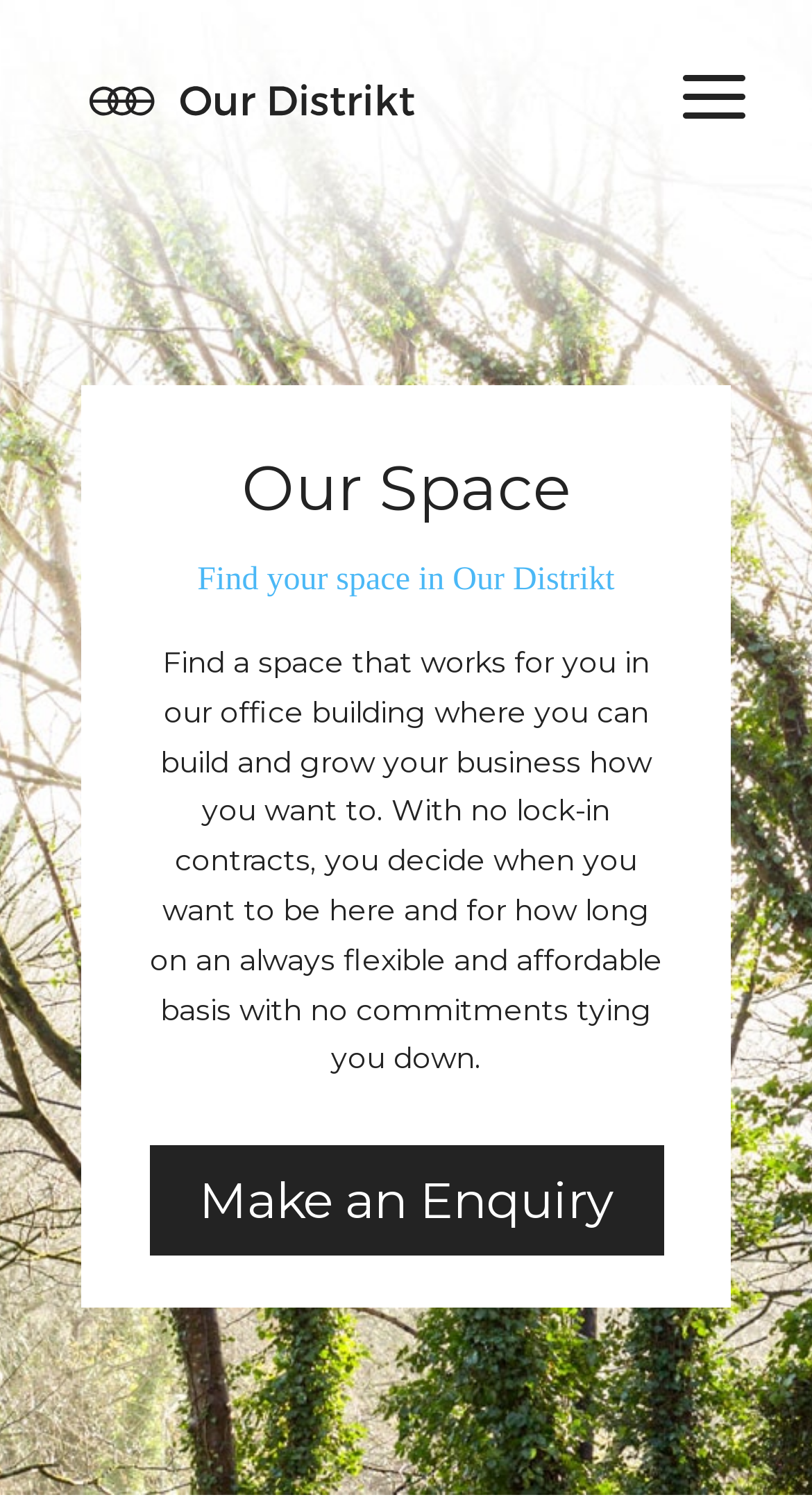From the webpage screenshot, identify the region described by alt="Our Distrikt". Provide the bounding box coordinates as (top-left x, top-left y, bottom-right x, bottom-right y), with each value being a floating point number between 0 and 1.

[0.11, 0.052, 0.51, 0.077]